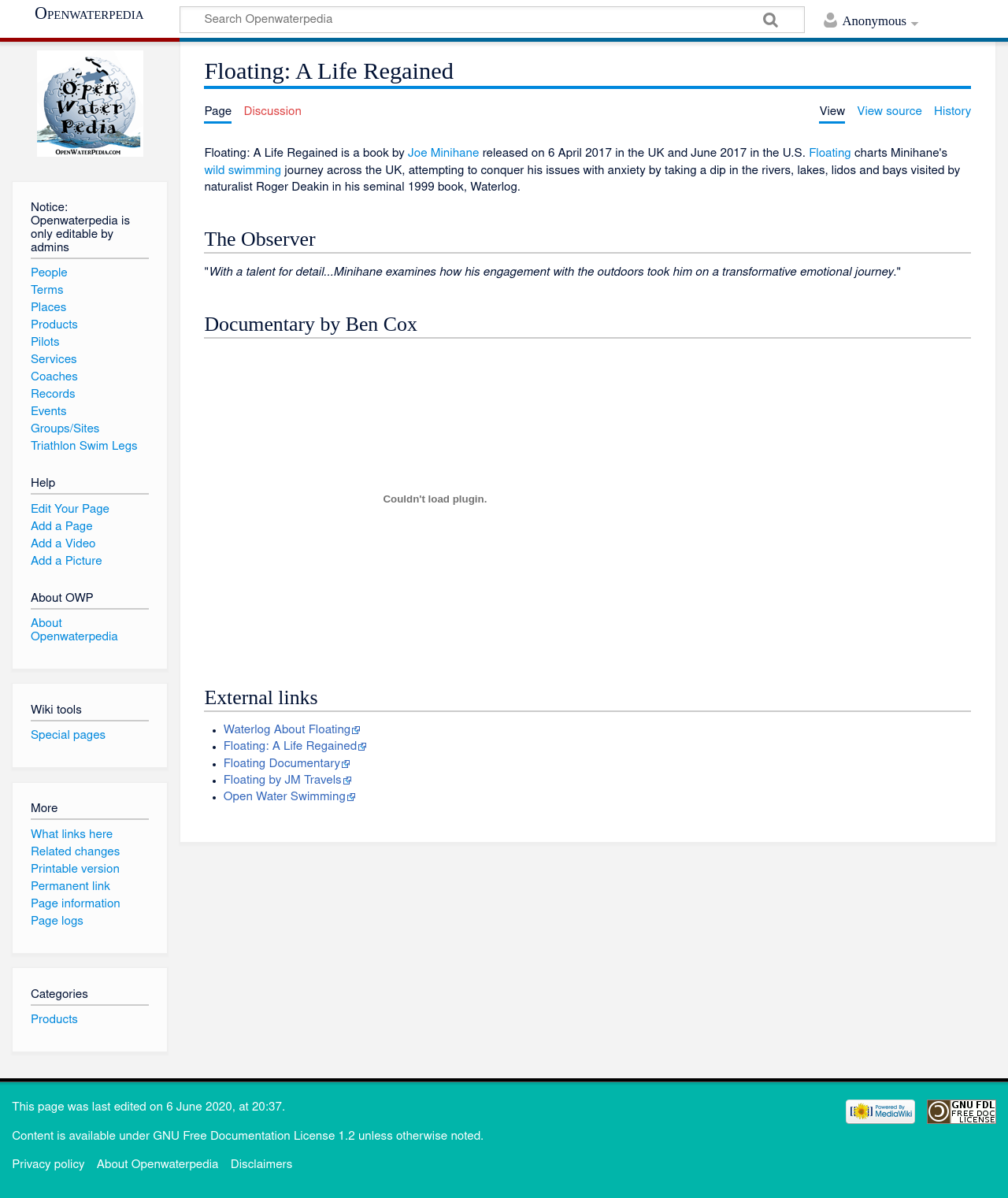Determine the bounding box for the described UI element: "Floating by JM Travels".

[0.222, 0.647, 0.349, 0.657]